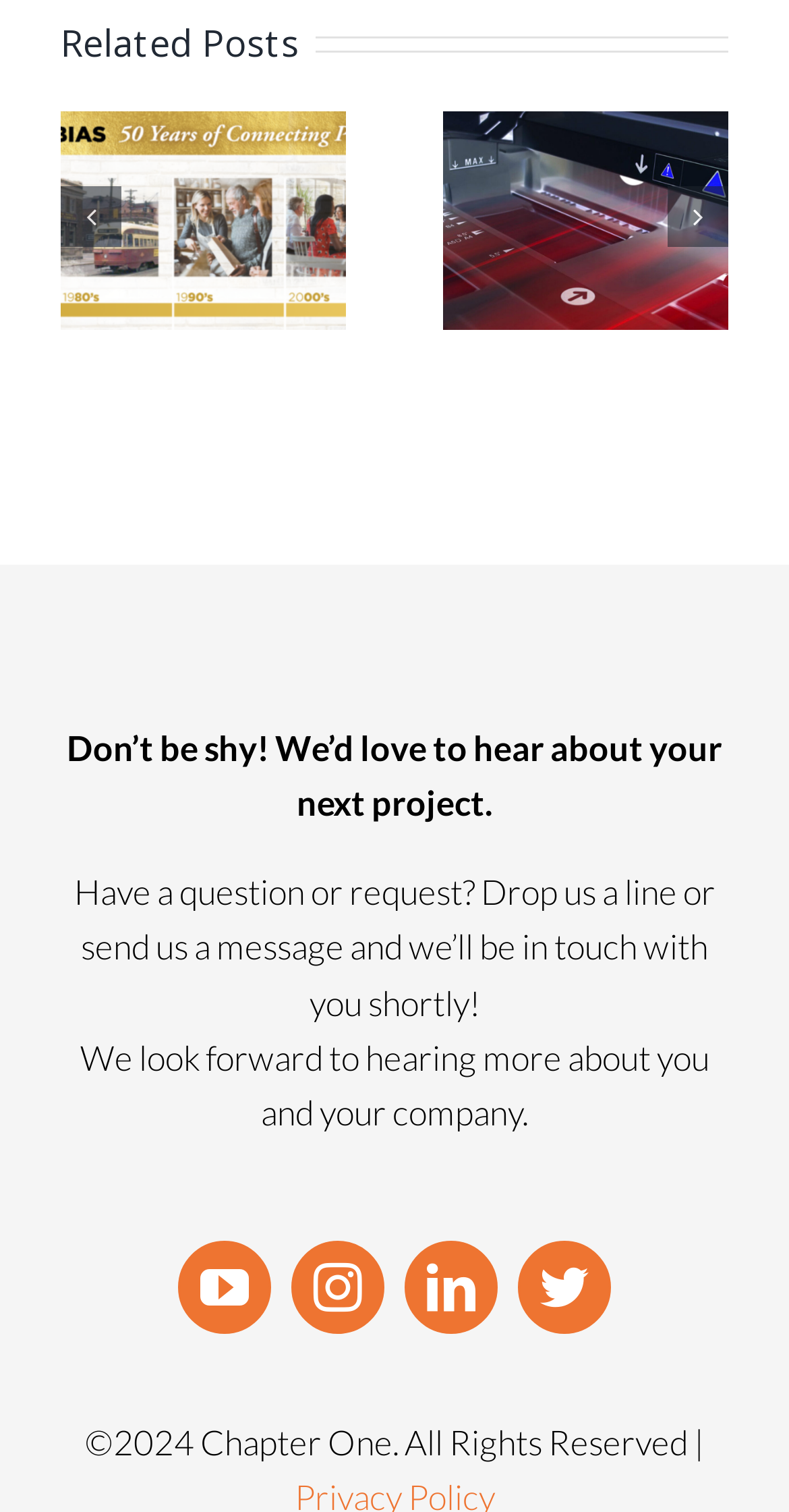Please predict the bounding box coordinates (top-left x, top-left y, bottom-right x, bottom-right y) for the UI element in the screenshot that fits the description: aria-label="Instagram" title="Instagram"

[0.369, 0.821, 0.487, 0.882]